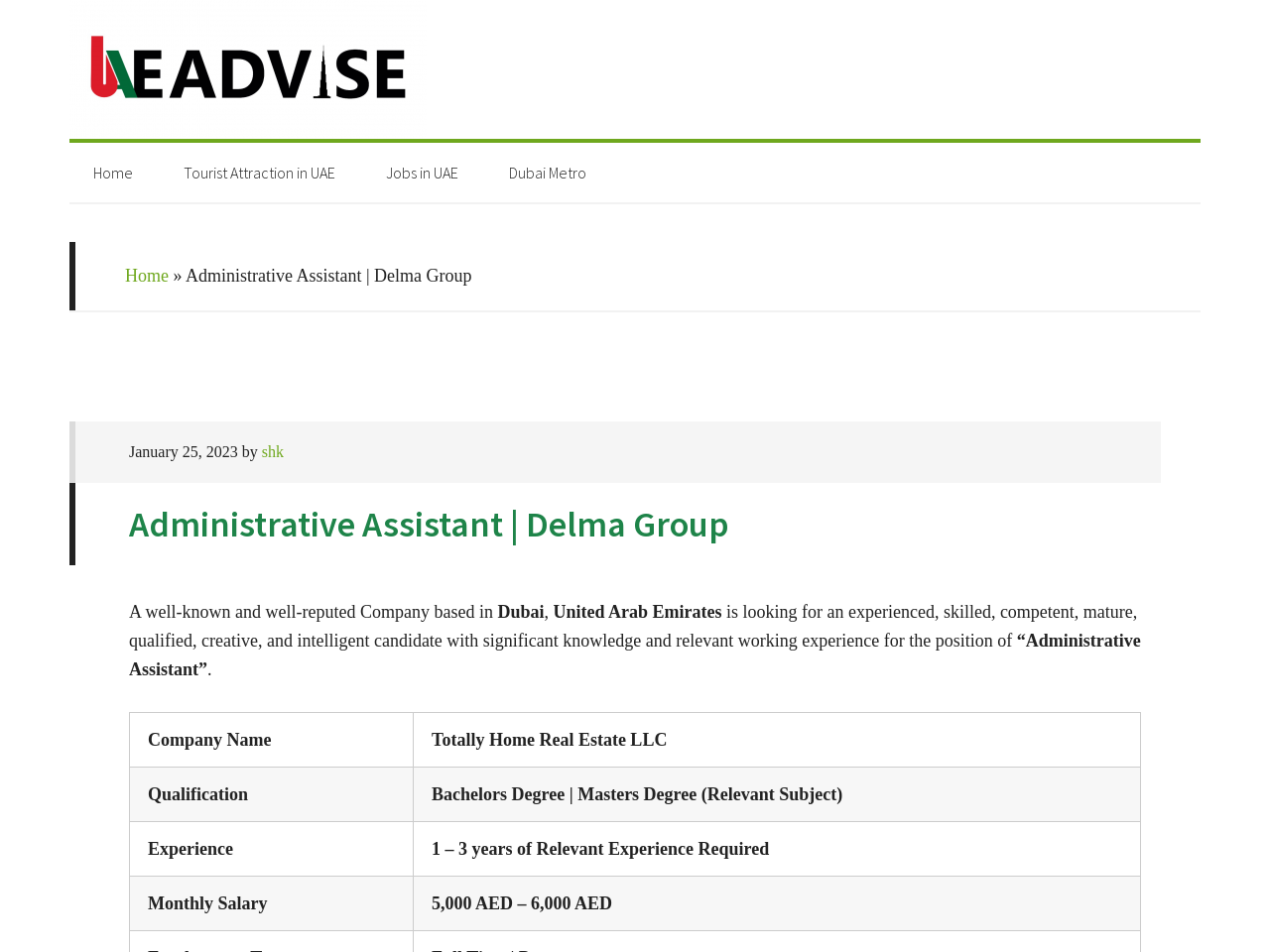Please answer the following question using a single word or phrase: 
What is the required experience for the job?

1 – 3 years